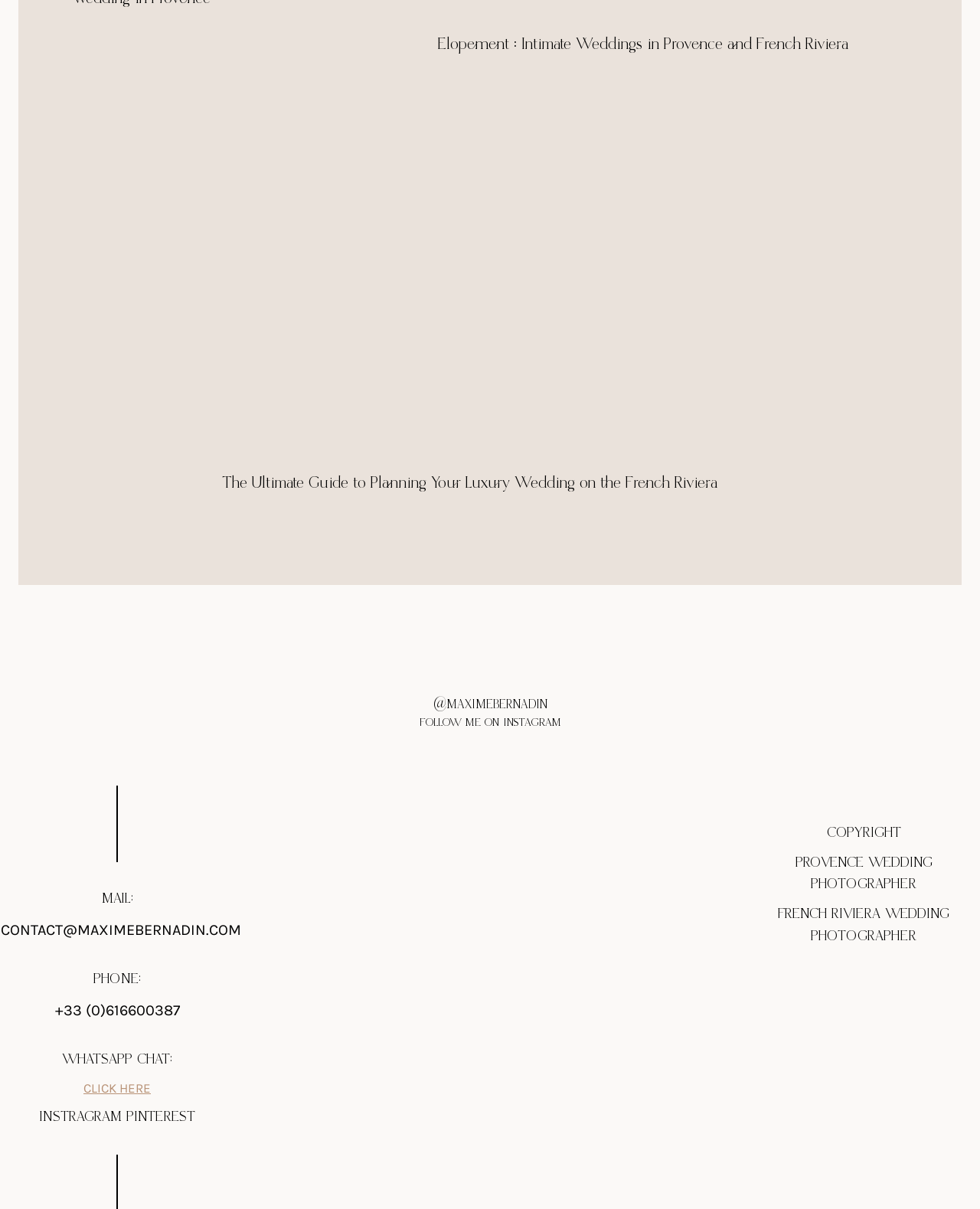What is the purpose of the 'CLICK HERE' link? Observe the screenshot and provide a one-word or short phrase answer.

WhatsApp chat